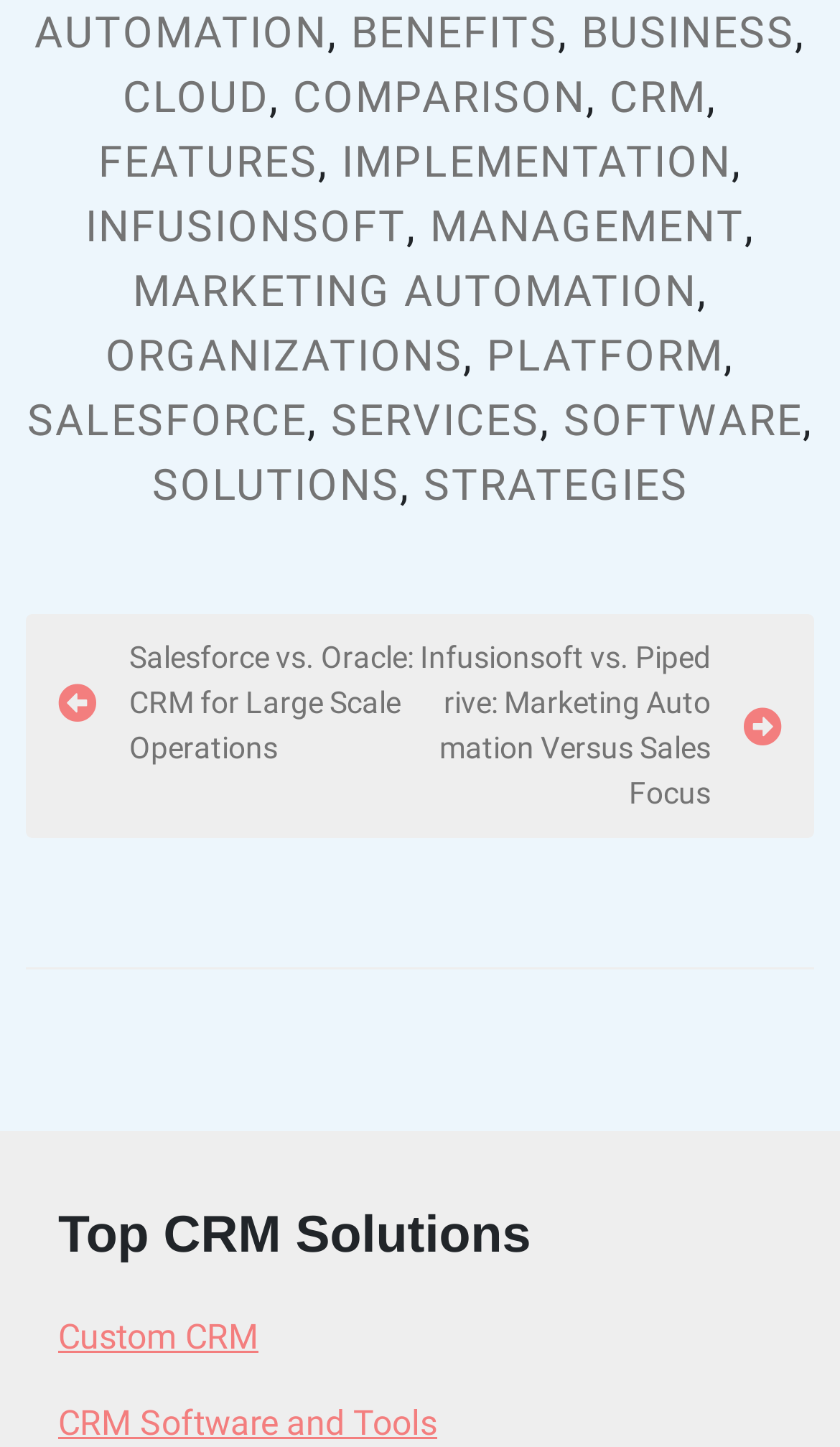What is the title of the second heading?
Using the visual information, answer the question in a single word or phrase.

Top CRM Solutions